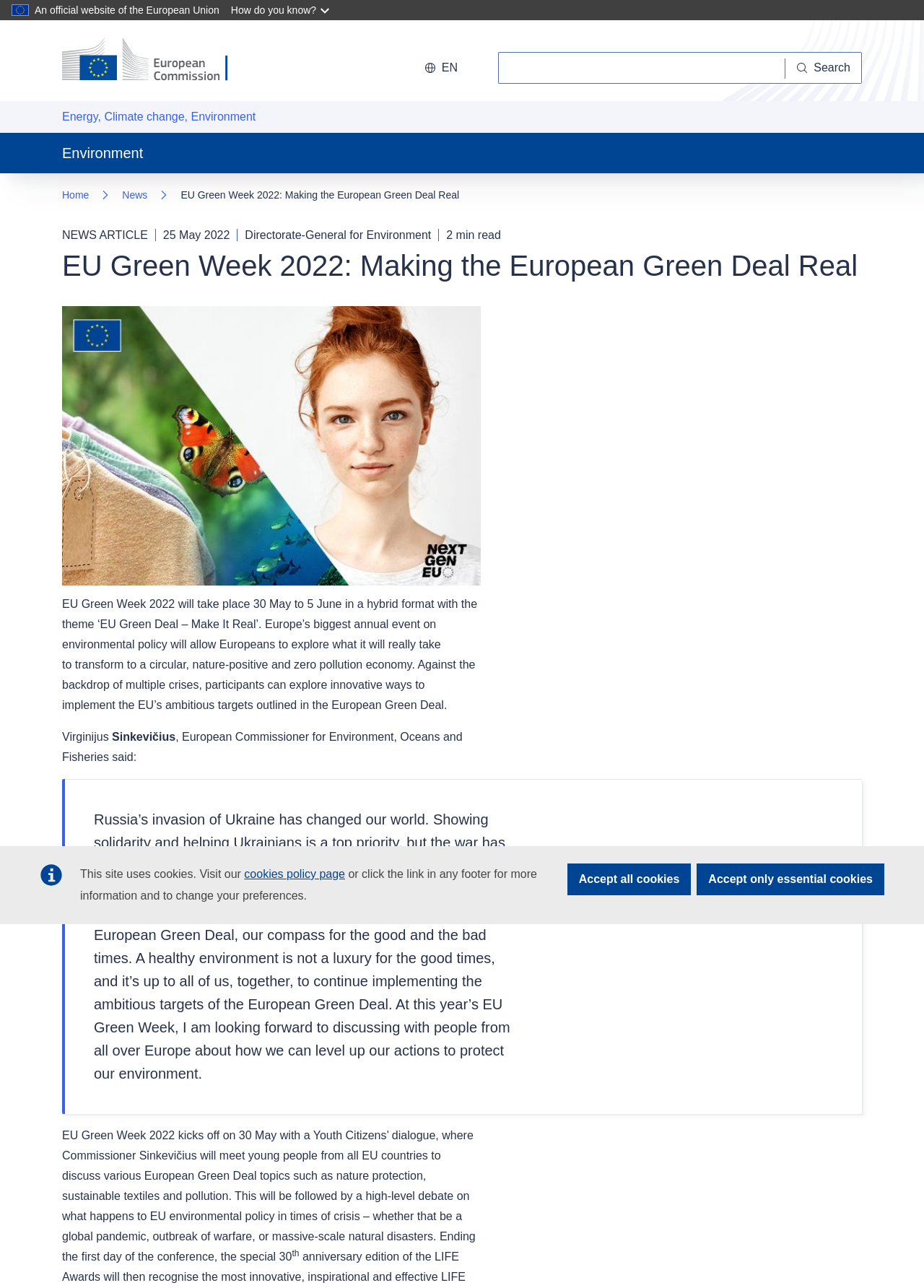Give a detailed explanation of the elements present on the webpage.

The webpage is about the EU Green Week 2022, an annual event focused on environmental policy. At the top, there is a notification about cookies and a link to the cookies policy page. Below this, there is a link to skip to the main content.

The European Commission's logo is displayed on the top left, along with a link to the home page and a button to change the language. A search bar is located on the top right.

The main content is divided into sections. The first section has a heading that reads "EU Green Week 2022: Making the European Green Deal Real" and features an image split diagonally, showing garments and a butterfly on a blue/green background on one side, and a woman on a white background on the other side. Below the image, there is a paragraph describing the event, which will take place from May 30 to June 5 in a hybrid format.

The next section features a news article with a title, date, and author. The article discusses the event and quotes European Commissioner for Environment, Oceans and Fisheries, Virginijus Sinkevičius. The quote is displayed in a blockquote format.

The webpage also has a navigation menu on the top, which includes links to the home page, news, and other sections. There are two buttons at the top right to accept all cookies or only essential cookies.